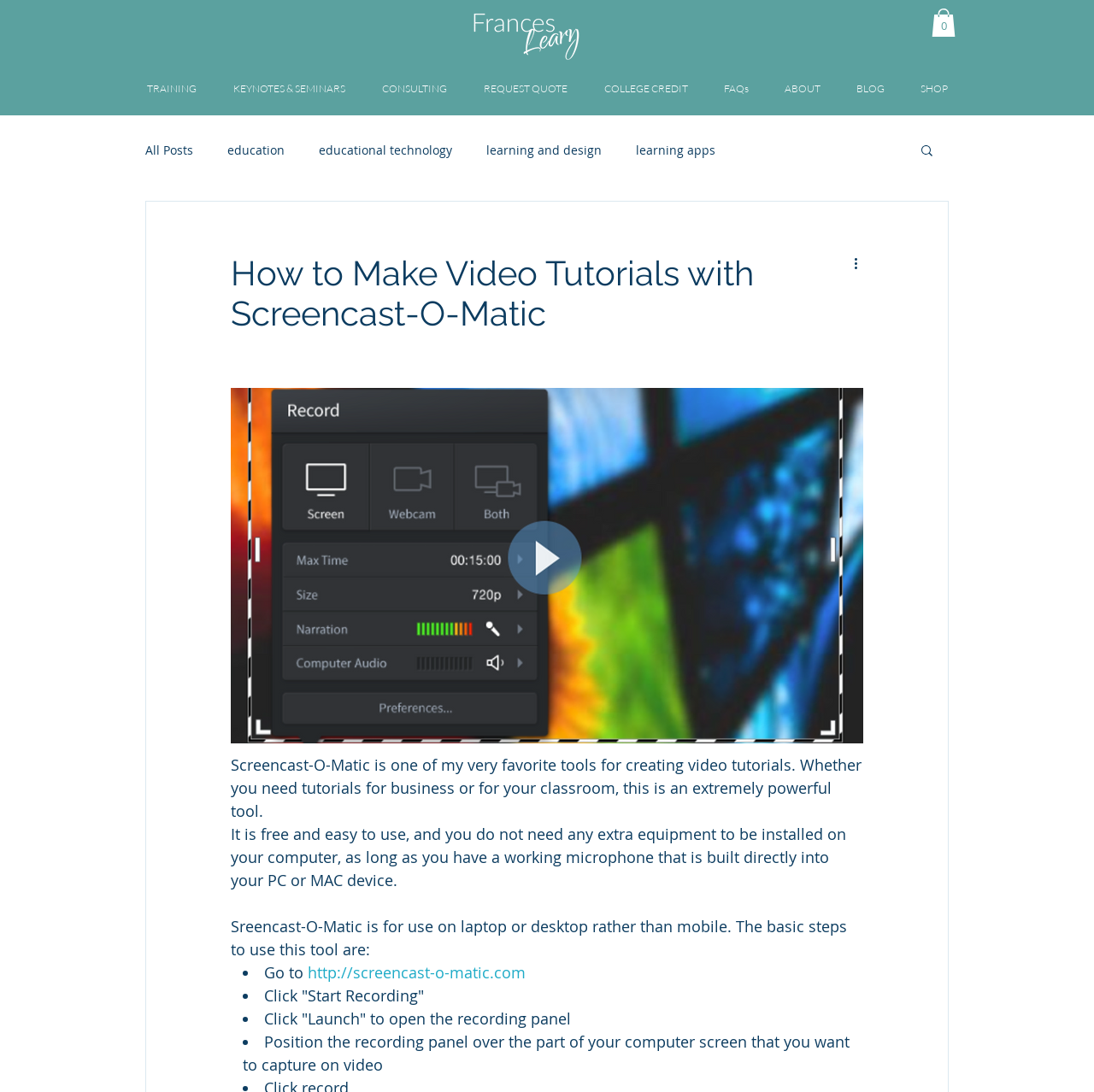Identify the bounding box coordinates of the part that should be clicked to carry out this instruction: "Go to 'TRAINING'".

[0.117, 0.067, 0.196, 0.097]